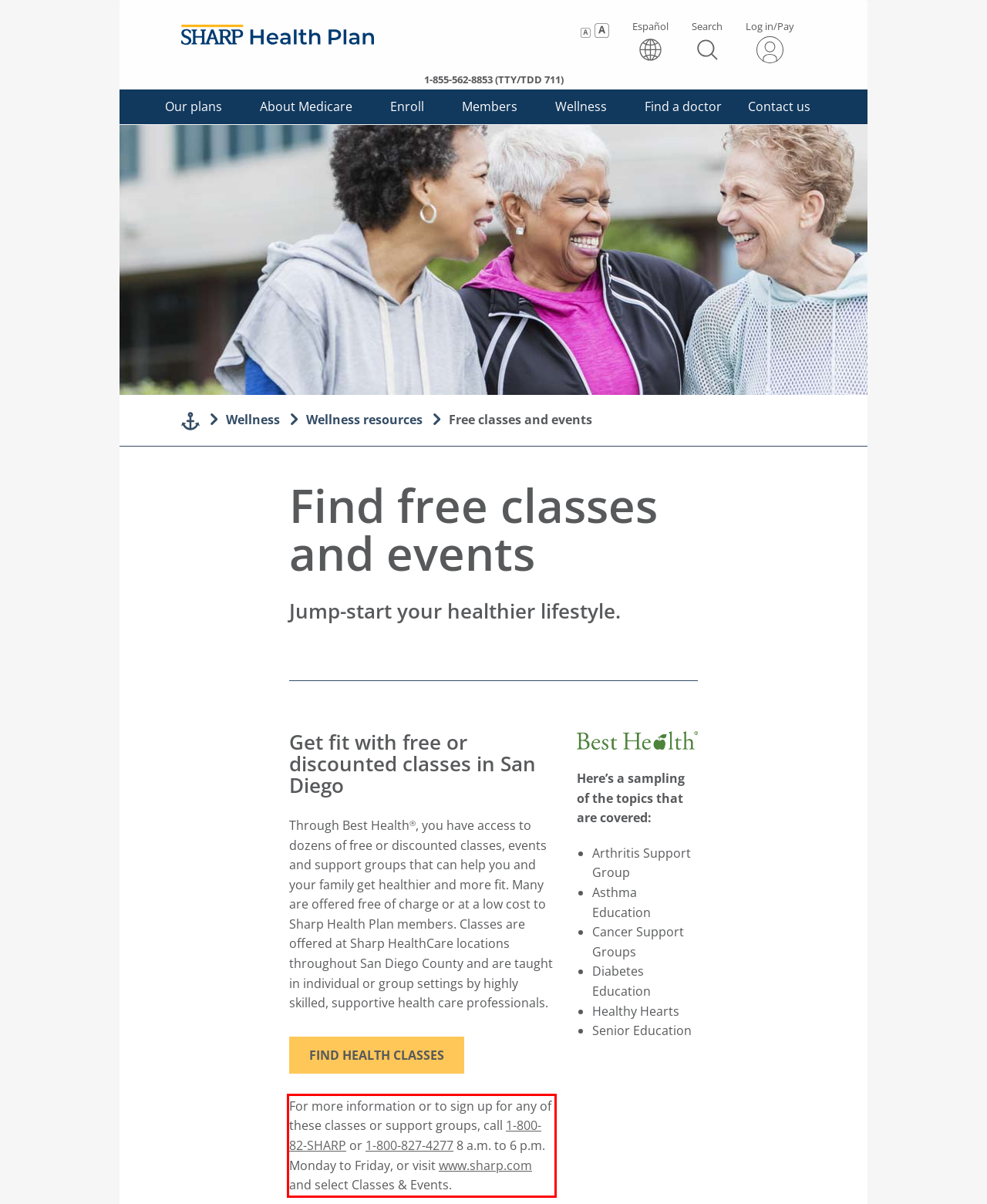Using the provided screenshot of a webpage, recognize and generate the text found within the red rectangle bounding box.

For more information or to sign up for any of these classes or support groups, call 1-800-82-SHARP or 1-800-827-4277 8 a.m. to 6 p.m. Monday to Friday, or visit www.sharp.com This link will trigger a popup message. and select Classes & Events.